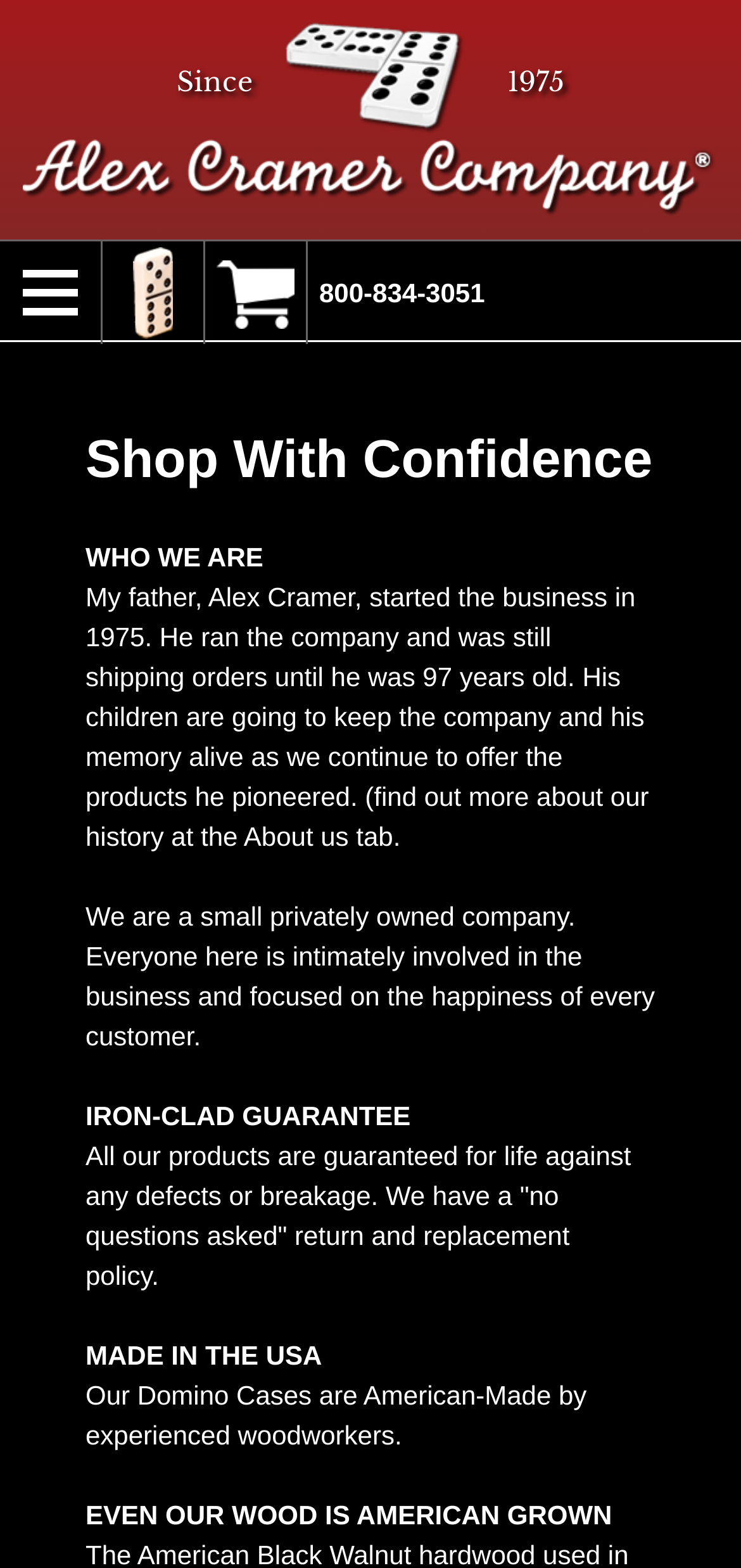Answer briefly with one word or phrase:
What is guaranteed for life?

Products